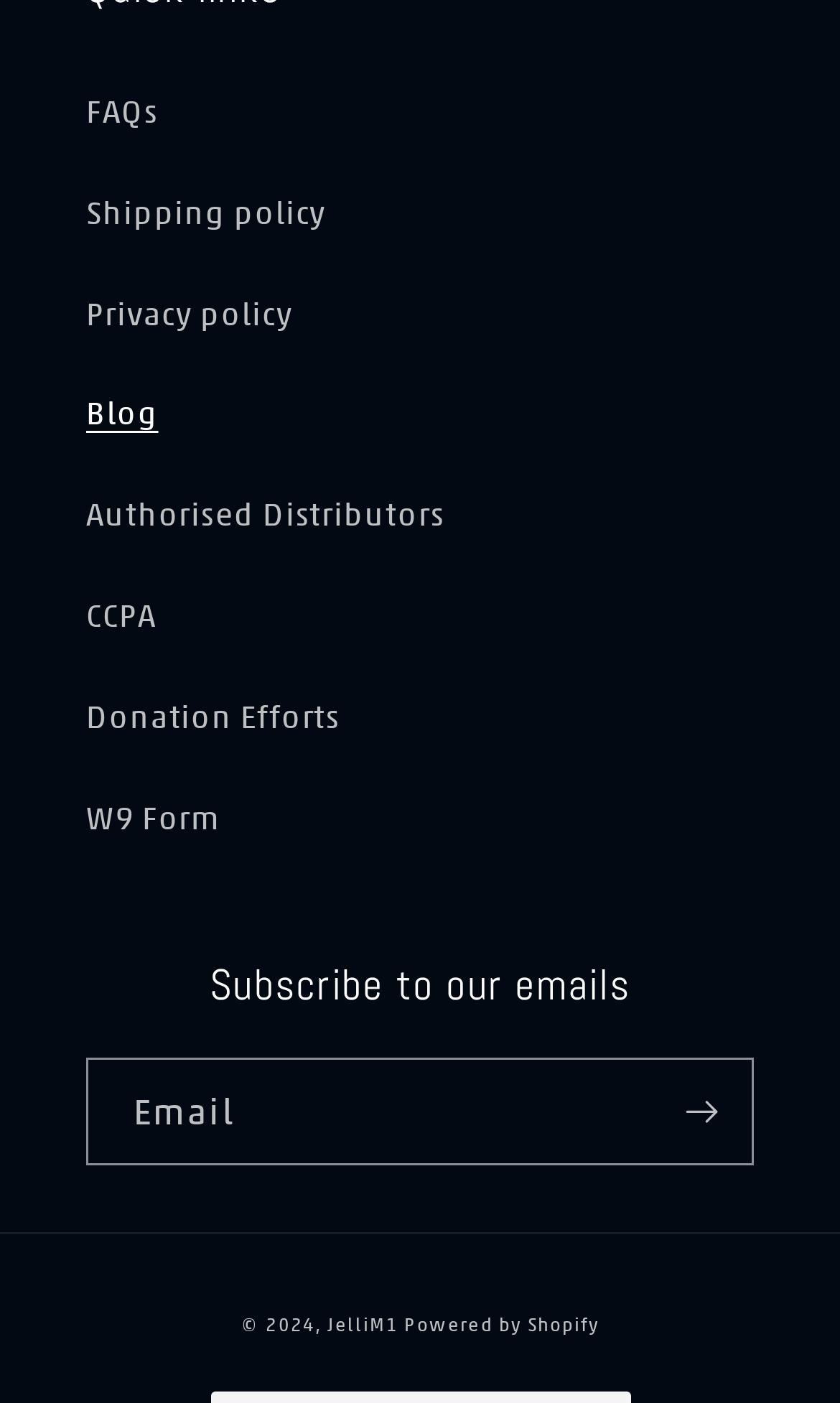From the details in the image, provide a thorough response to the question: What is the purpose of the textbox?

The textbox is labeled 'Email' and is required, and it is accompanied by a 'Subscribe' button. This suggests that the purpose of the textbox is to input an email address for subscription purposes.